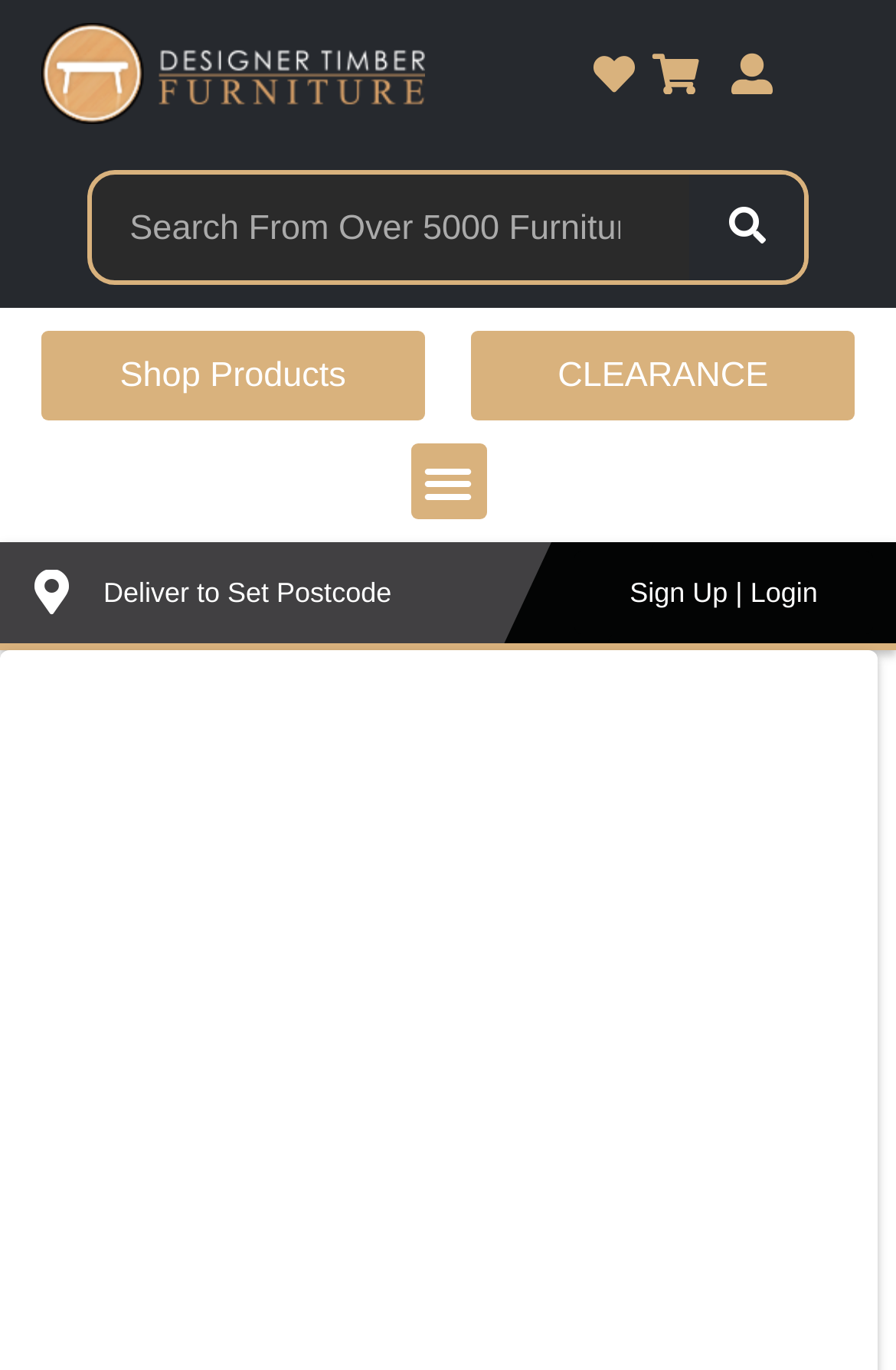Answer the question briefly using a single word or phrase: 
How many links are there in the top section of the webpage?

5